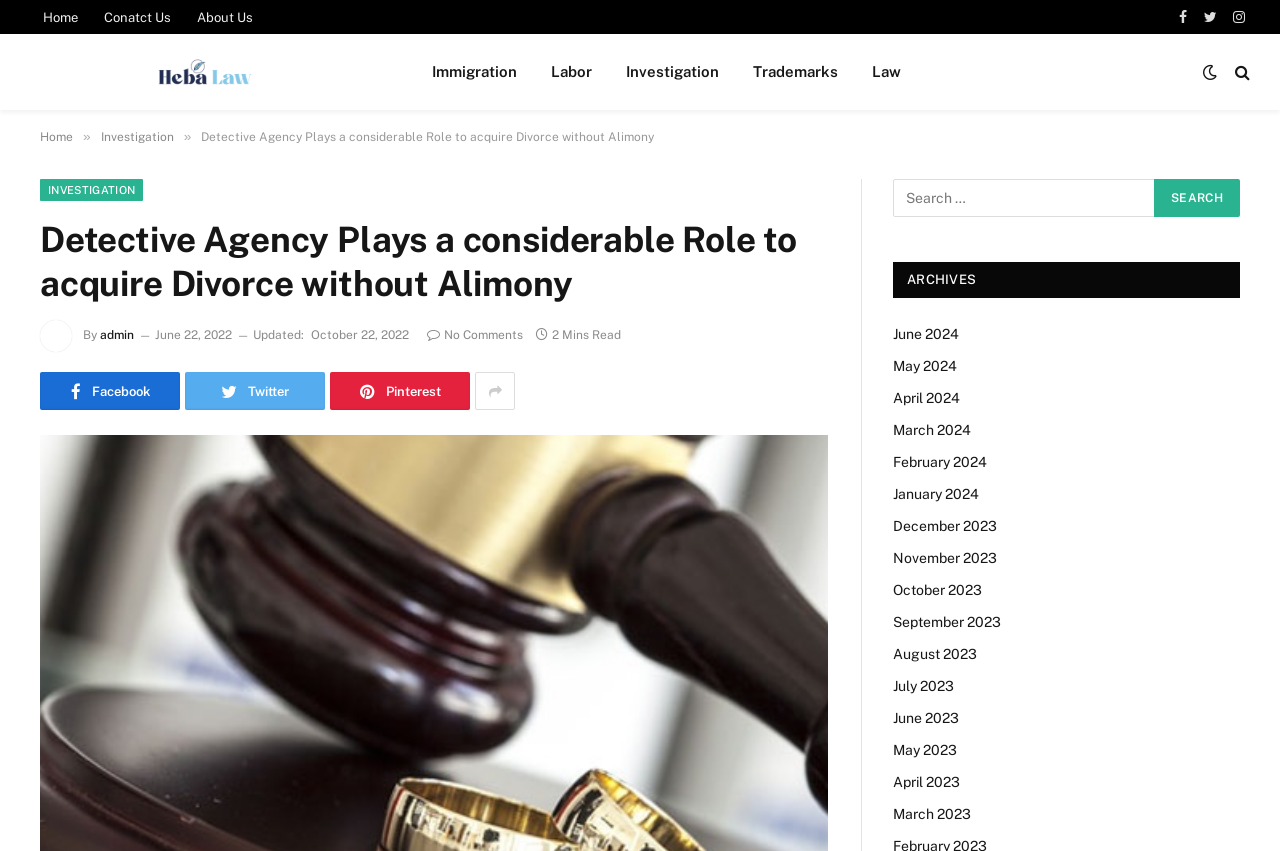Determine the bounding box coordinates of the section I need to click to execute the following instruction: "Click on the Home link". Provide the coordinates as four float numbers between 0 and 1, i.e., [left, top, right, bottom].

[0.023, 0.0, 0.071, 0.04]